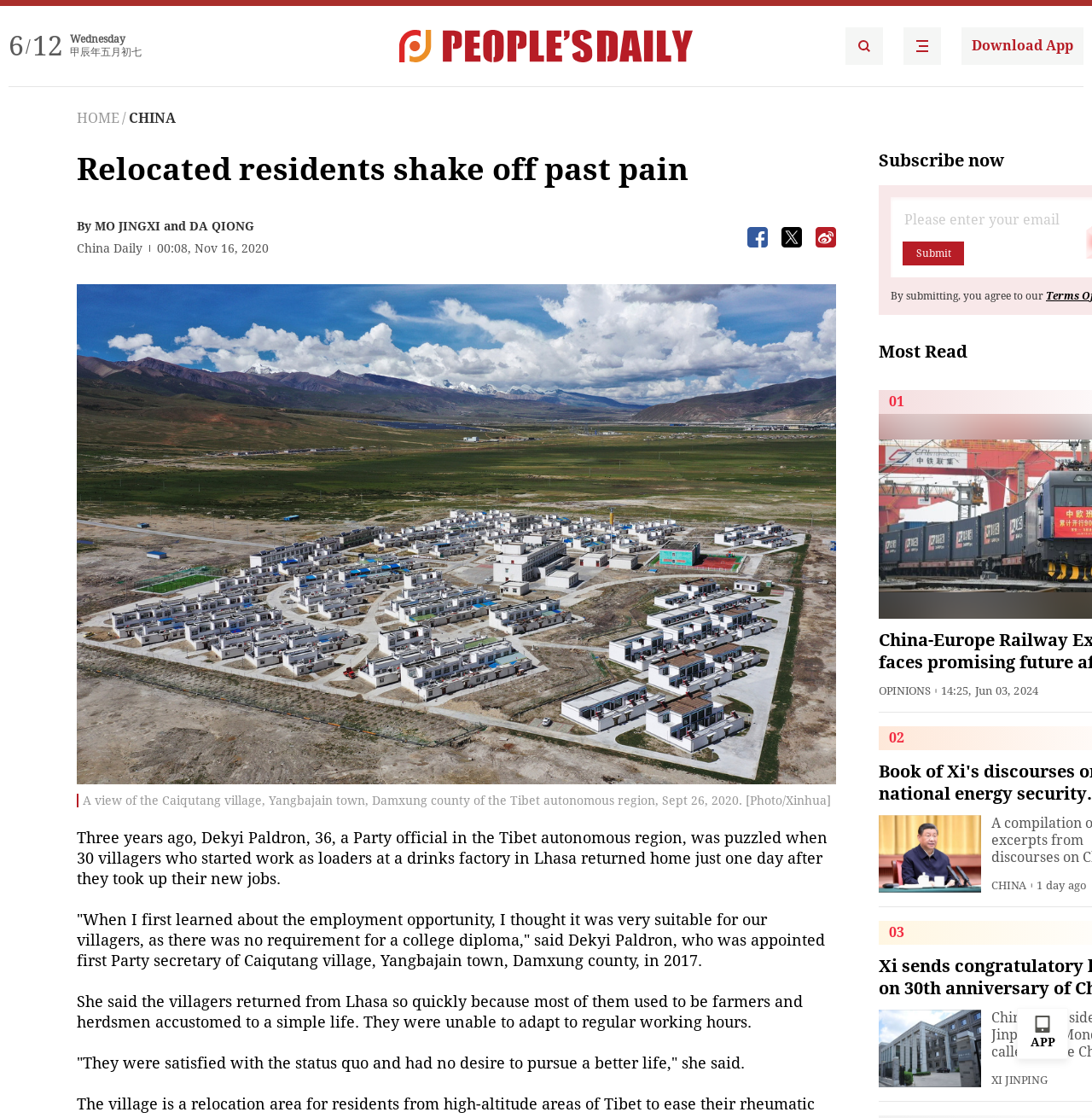Provide a brief response using a word or short phrase to this question:
What is the name of the publication?

China Daily